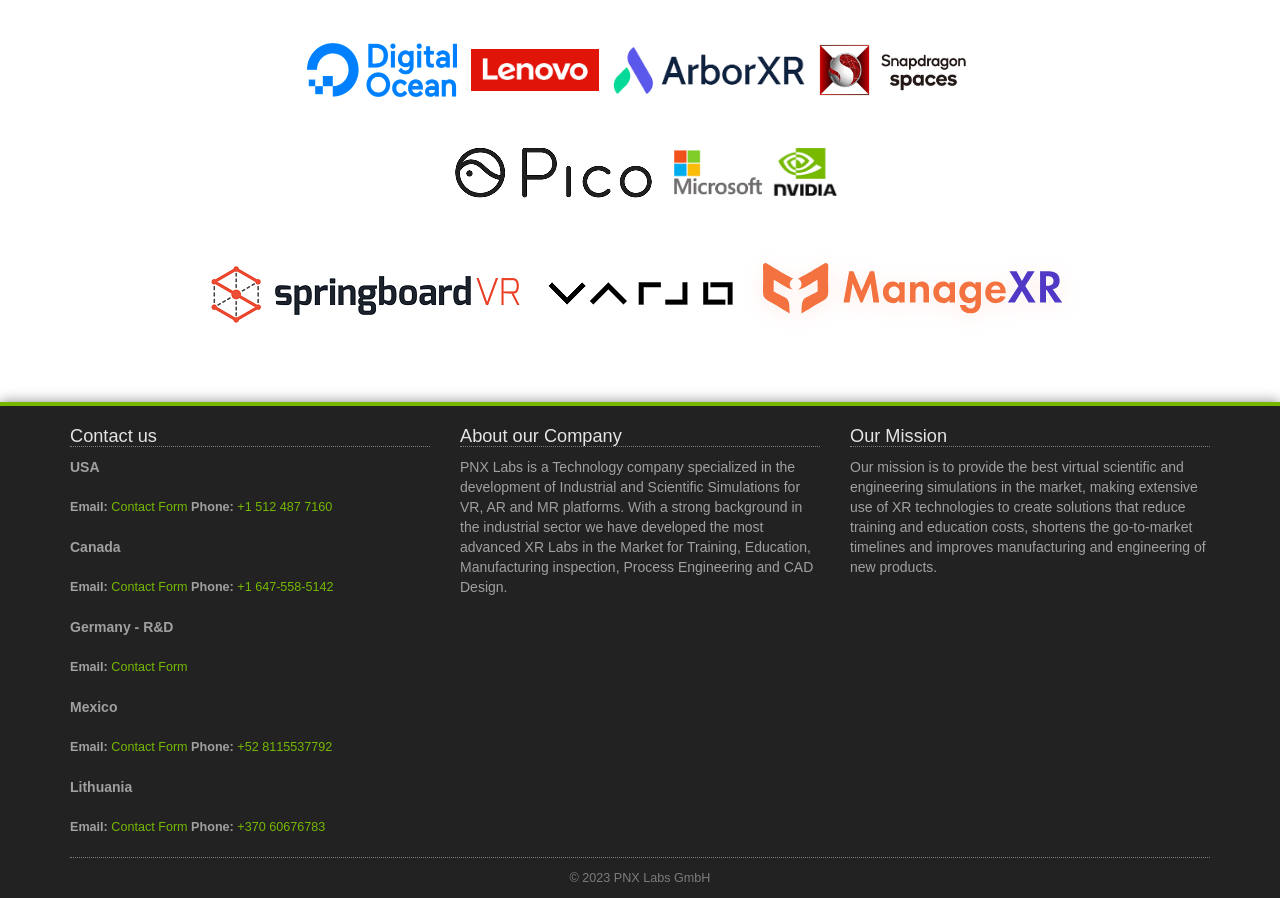What is the purpose of PNX Labs?
Refer to the image and provide a concise answer in one word or phrase.

Developing Industrial and Scientific Simulations